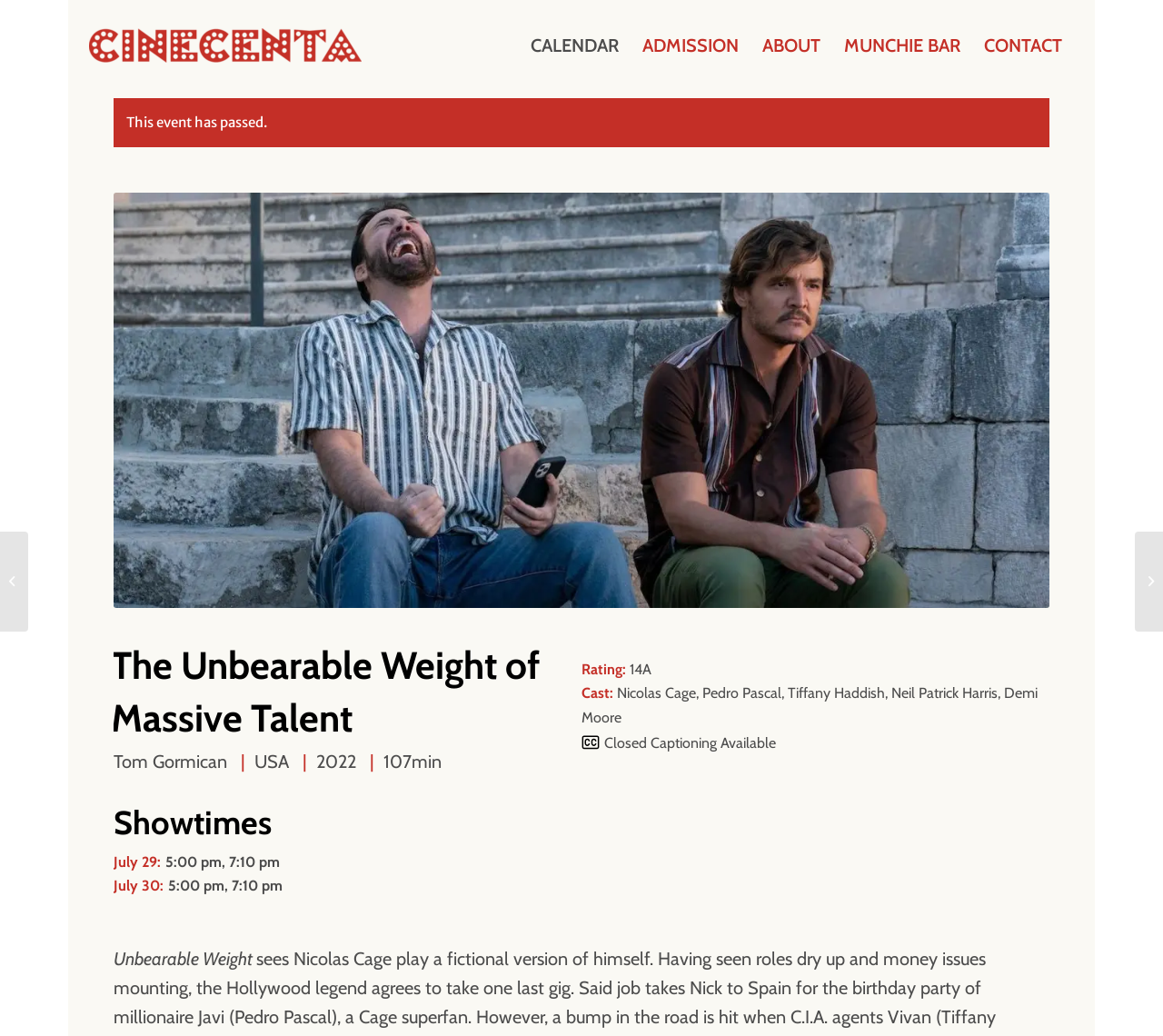Refer to the screenshot and answer the following question in detail:
What is the name of the movie?

I found the answer by looking at the heading element with the text 'The Unbearable Weight of Massive Talent' which is likely to be the title of the movie.